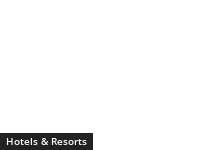Please examine the image and provide a detailed answer to the question: What is the purpose of the 'Hotels & Resorts' banner?

The caption states that the banner 'serves as a gateway to further explore destinations, accommodations, and the latest offerings in the hospitality sector', implying that the purpose of the banner is to encourage users to explore more about hotels and resorts.